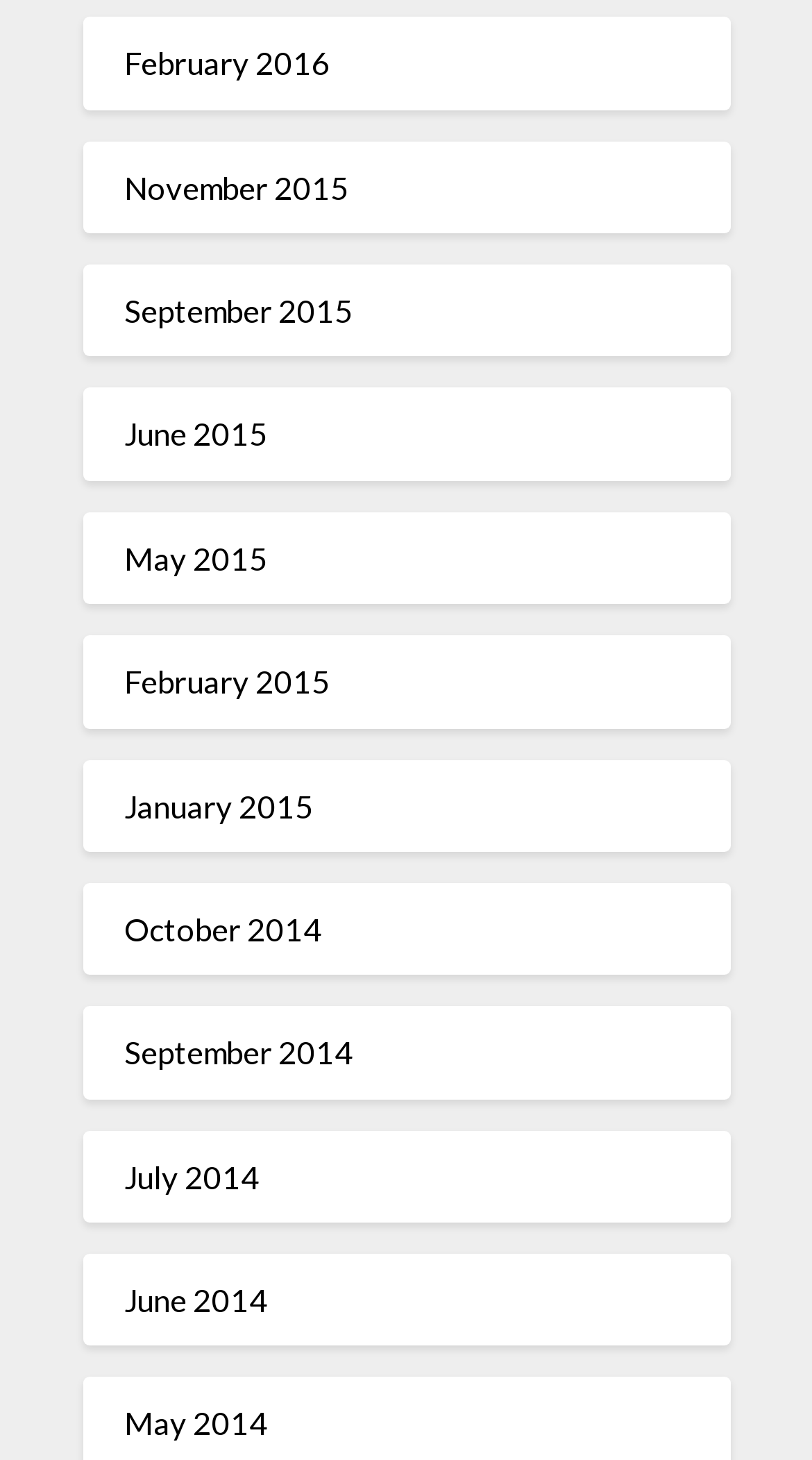Find the bounding box coordinates of the clickable area that will achieve the following instruction: "view May 2015".

[0.153, 0.369, 0.329, 0.395]